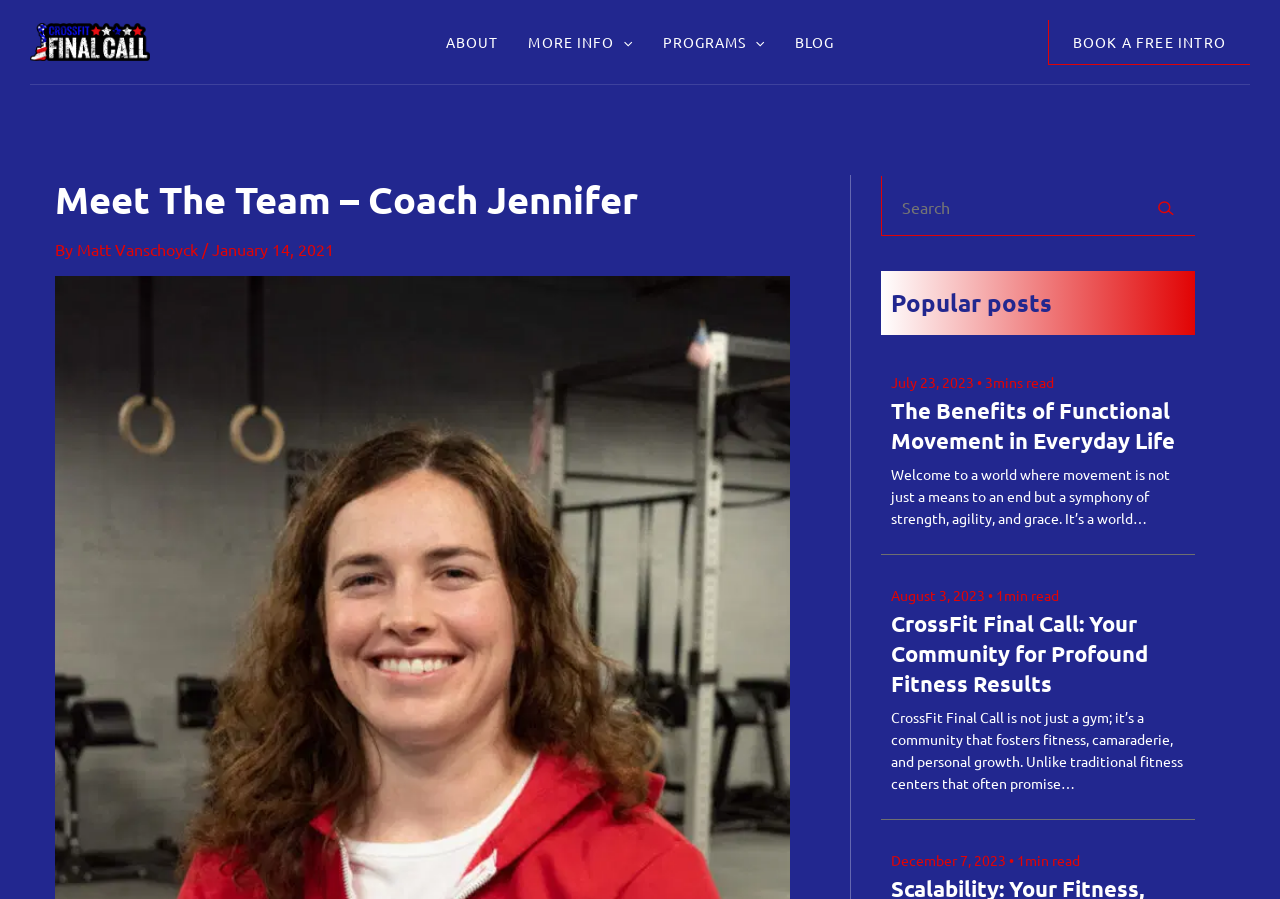Extract the bounding box coordinates of the UI element described by: "About". The coordinates should include four float numbers ranging from 0 to 1, e.g., [left, top, right, bottom].

[0.337, 0.02, 0.401, 0.093]